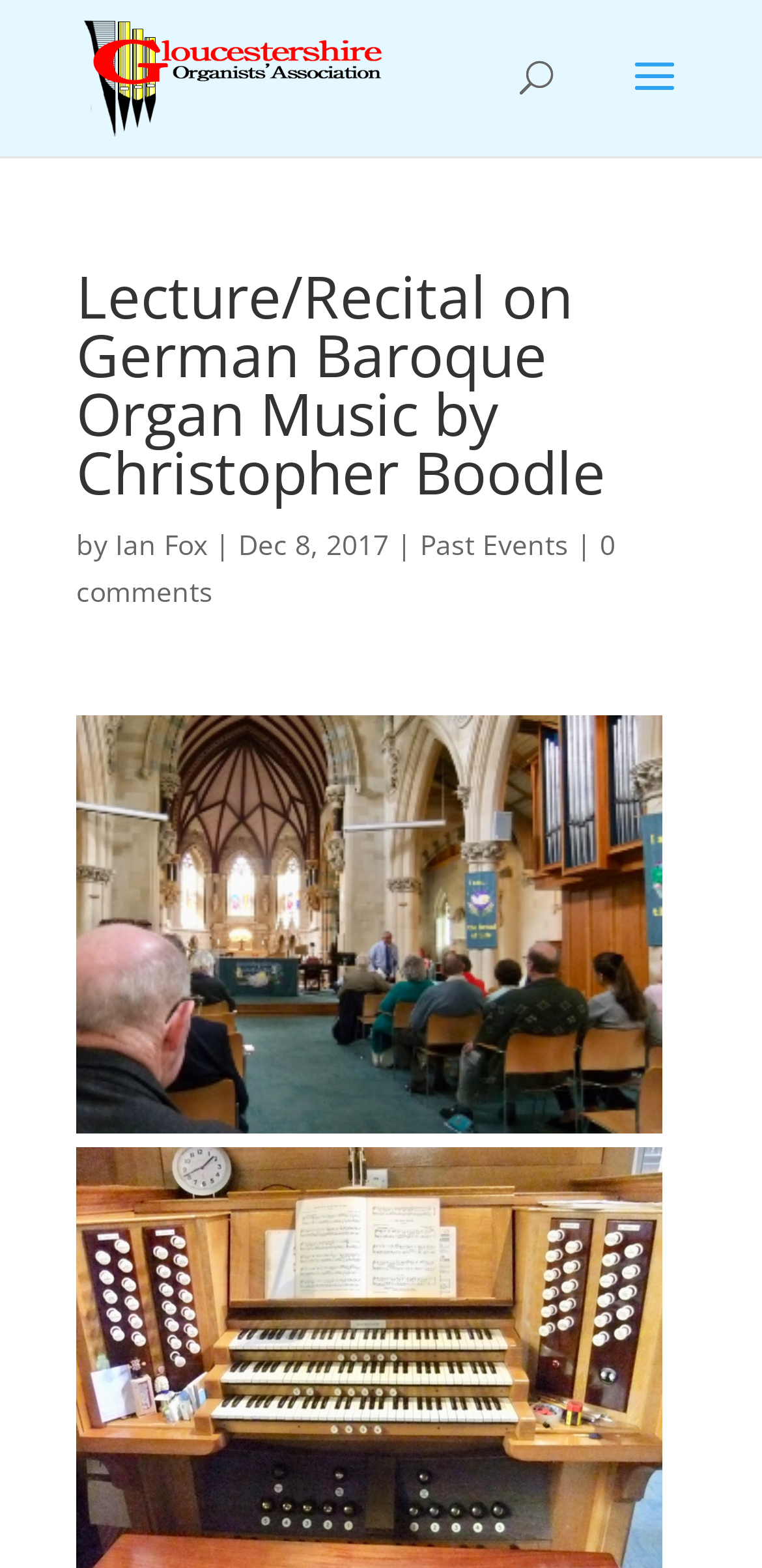Generate the text content of the main heading of the webpage.

Lecture/Recital on German Baroque Organ Music by Christopher Boodle